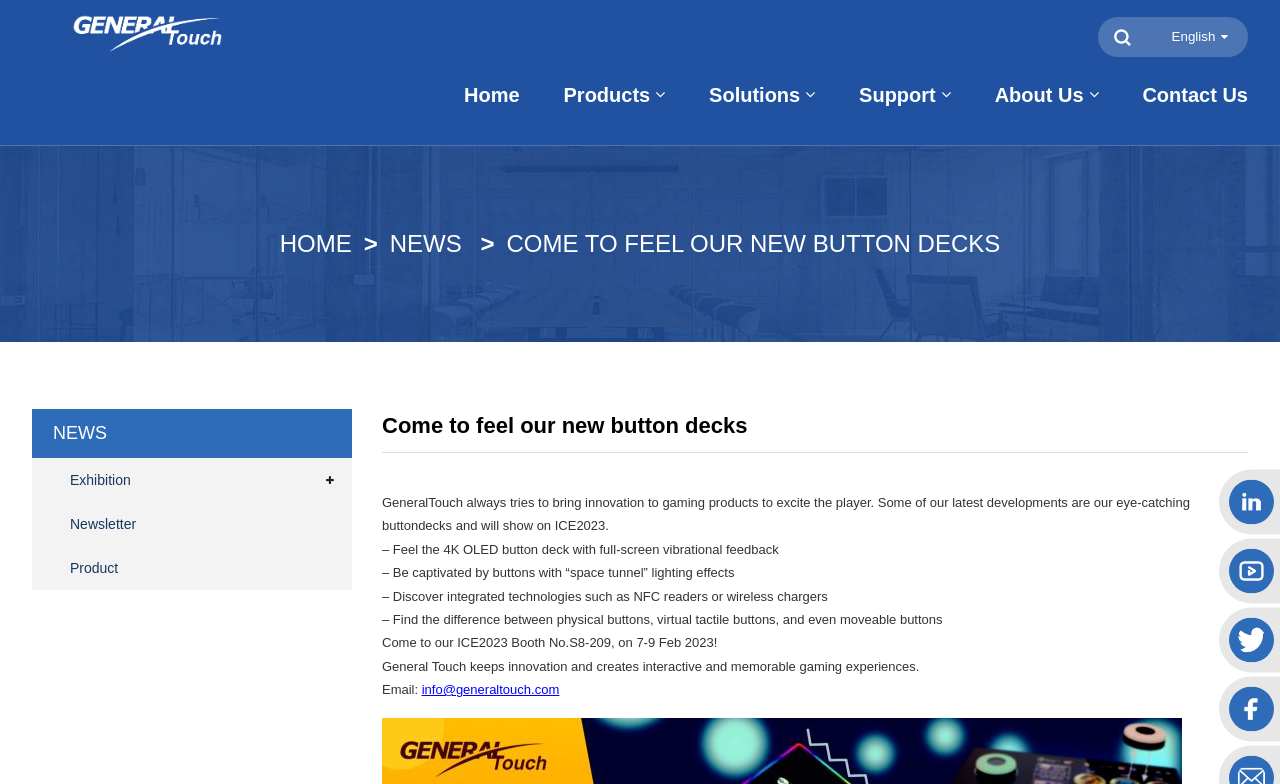Show the bounding box coordinates for the HTML element as described: "English".

[0.915, 0.037, 0.959, 0.056]